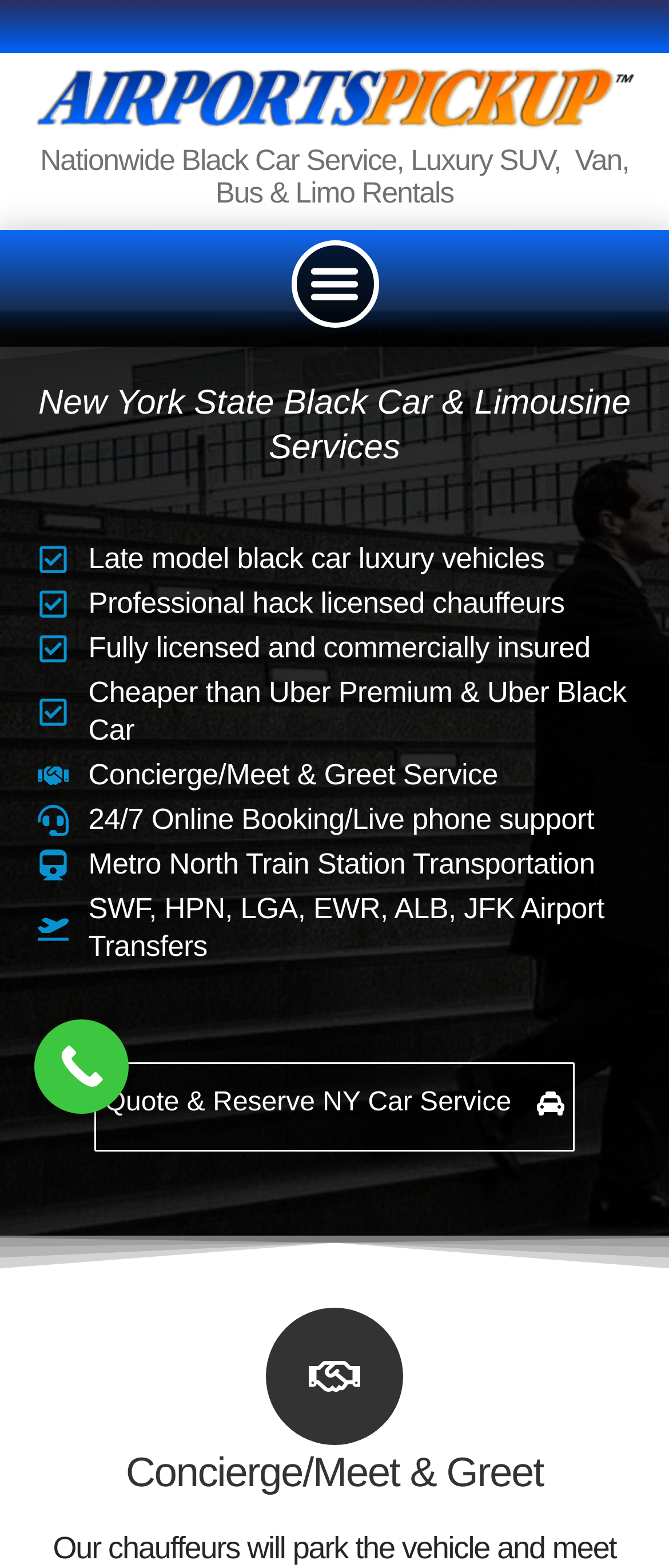Determine the bounding box coordinates for the UI element with the following description: "Call Now Button". The coordinates should be four float numbers between 0 and 1, represented as [left, top, right, bottom].

[0.051, 0.65, 0.192, 0.71]